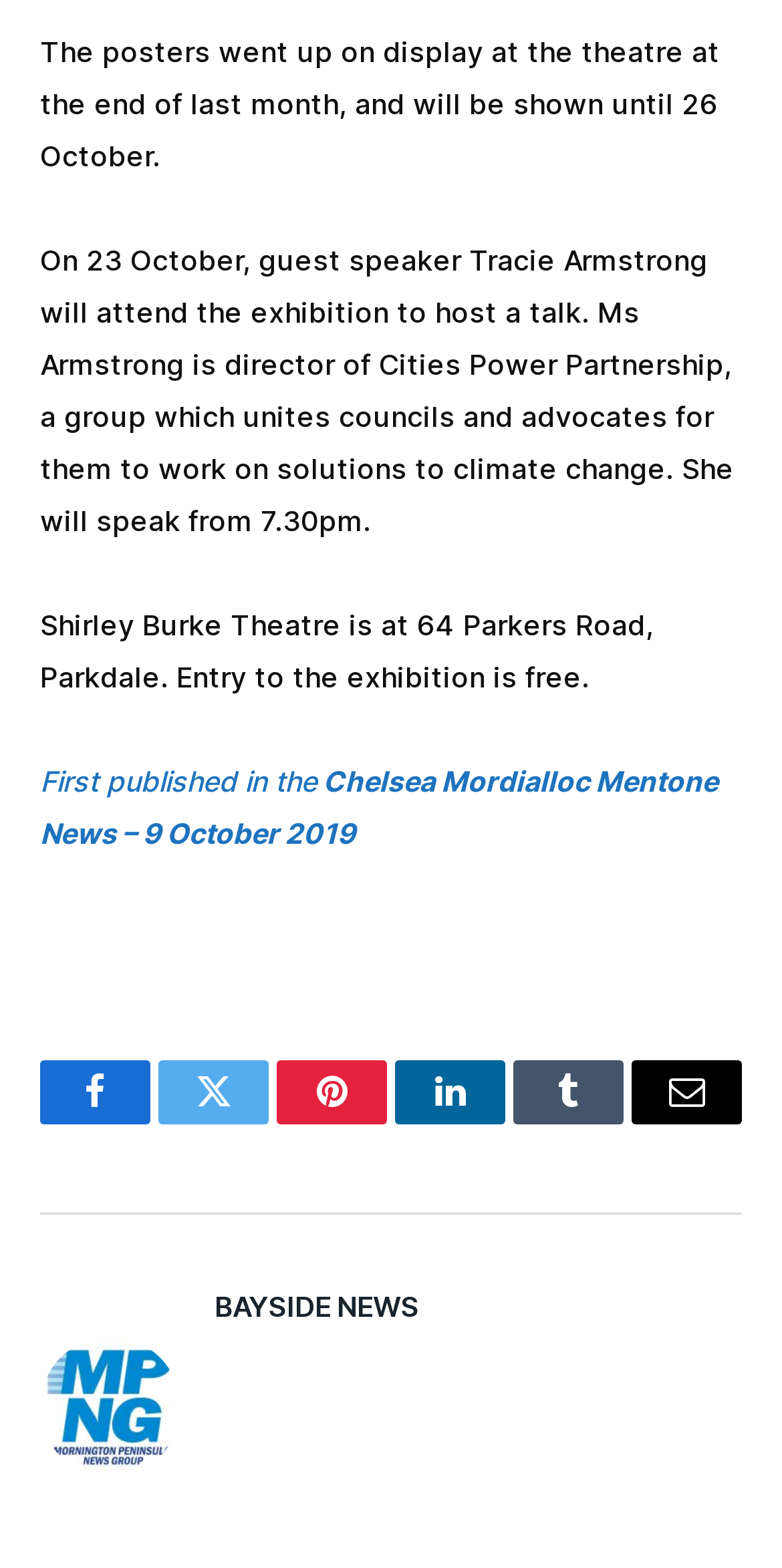Please analyze the image and give a detailed answer to the question:
How many social media links are present?

I counted the number of link elements with social media icons, including Facebook, Twitter, Pinterest, LinkedIn, Tumblr, and Email, which are located at the bottom of the webpage.